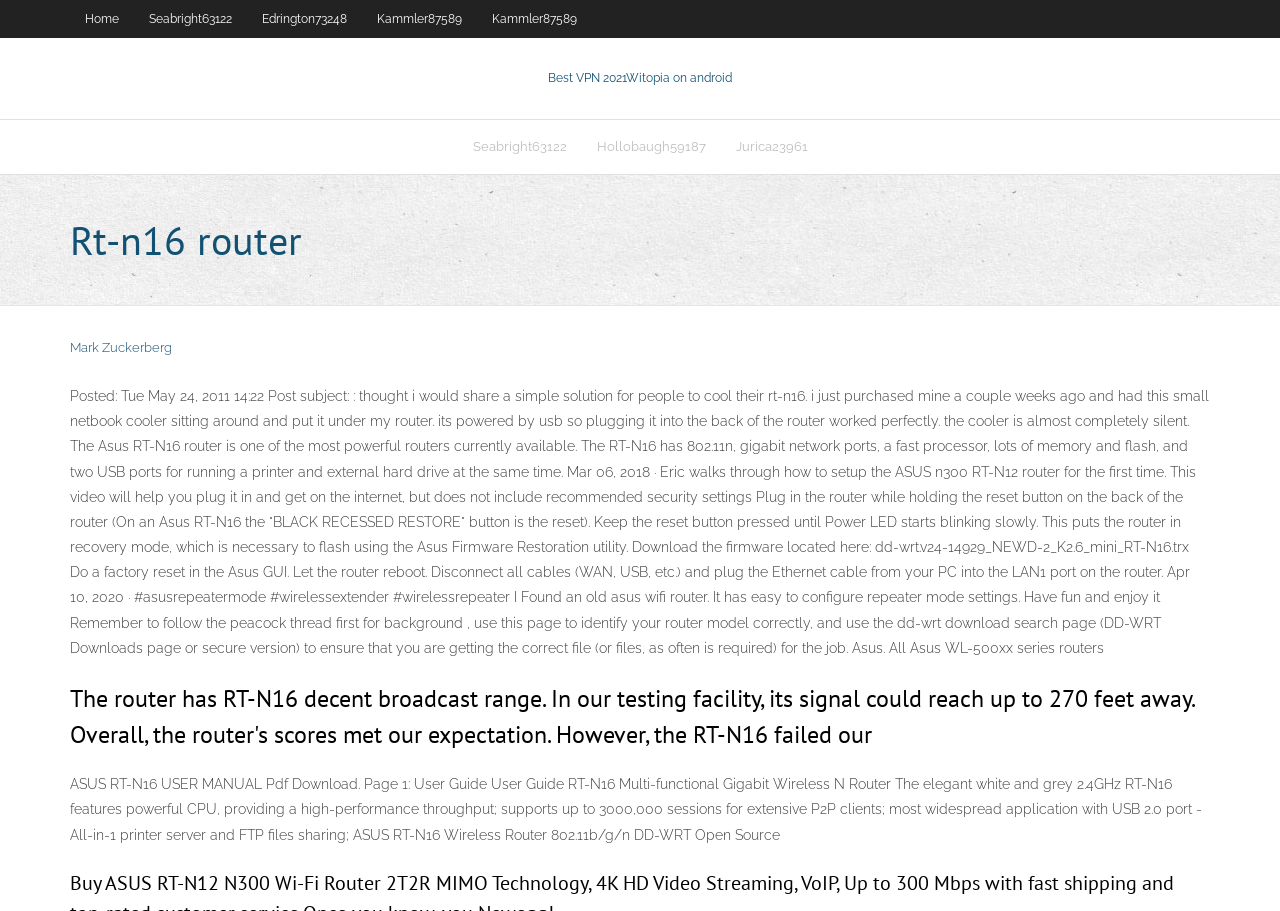Give the bounding box coordinates for the element described as: "Best VPN 2021Witopia on android".

[0.428, 0.077, 0.572, 0.093]